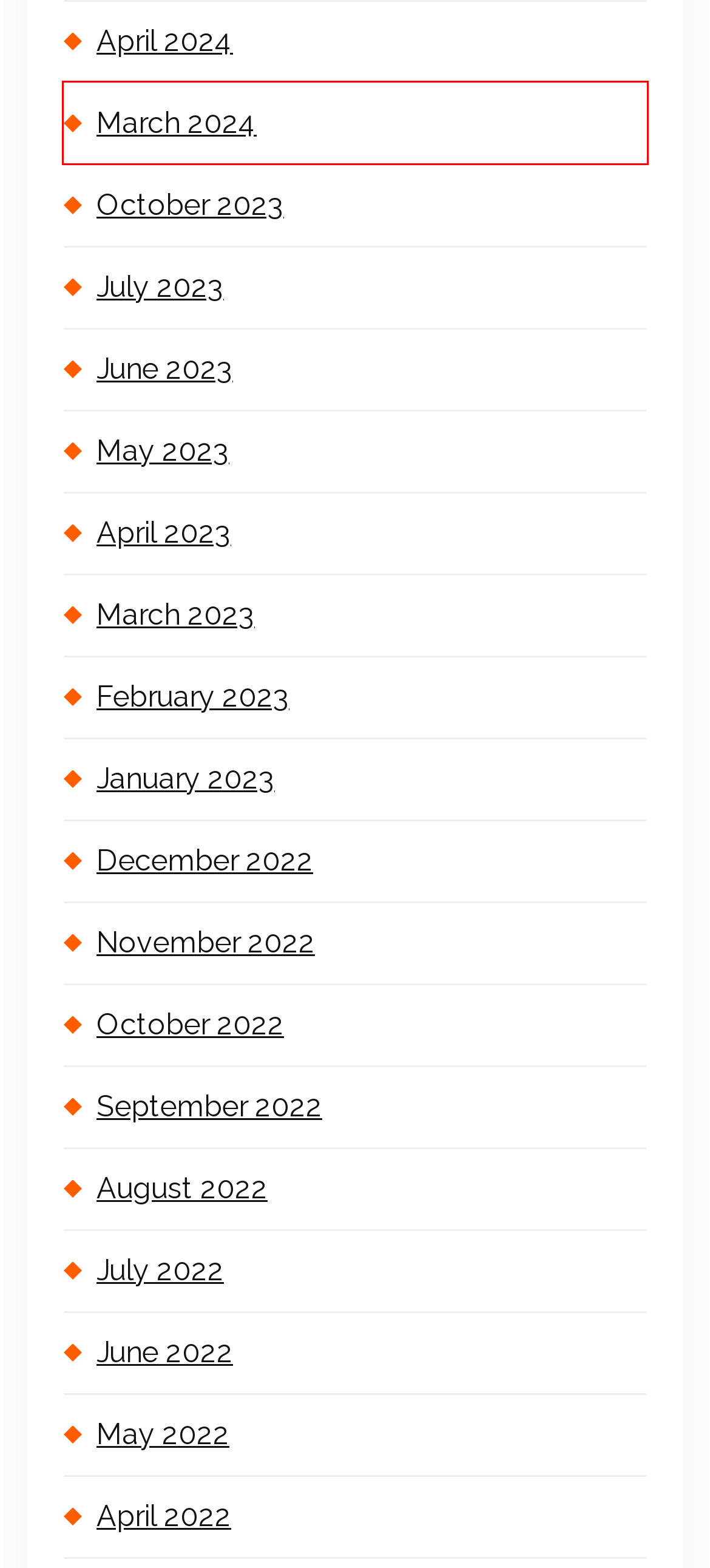You are presented with a screenshot of a webpage containing a red bounding box around an element. Determine which webpage description best describes the new webpage after clicking on the highlighted element. Here are the candidates:
A. March 2024 – Blue Horse Builders Pvt. Ltd.
B. May 2022 – Blue Horse Builders Pvt. Ltd.
C. February 2023 – Blue Horse Builders Pvt. Ltd.
D. July 2022 – Blue Horse Builders Pvt. Ltd.
E. October 2022 – Blue Horse Builders Pvt. Ltd.
F. January 2023 – Blue Horse Builders Pvt. Ltd.
G. March 2023 – Blue Horse Builders Pvt. Ltd.
H. July 2023 – Blue Horse Builders Pvt. Ltd.

A